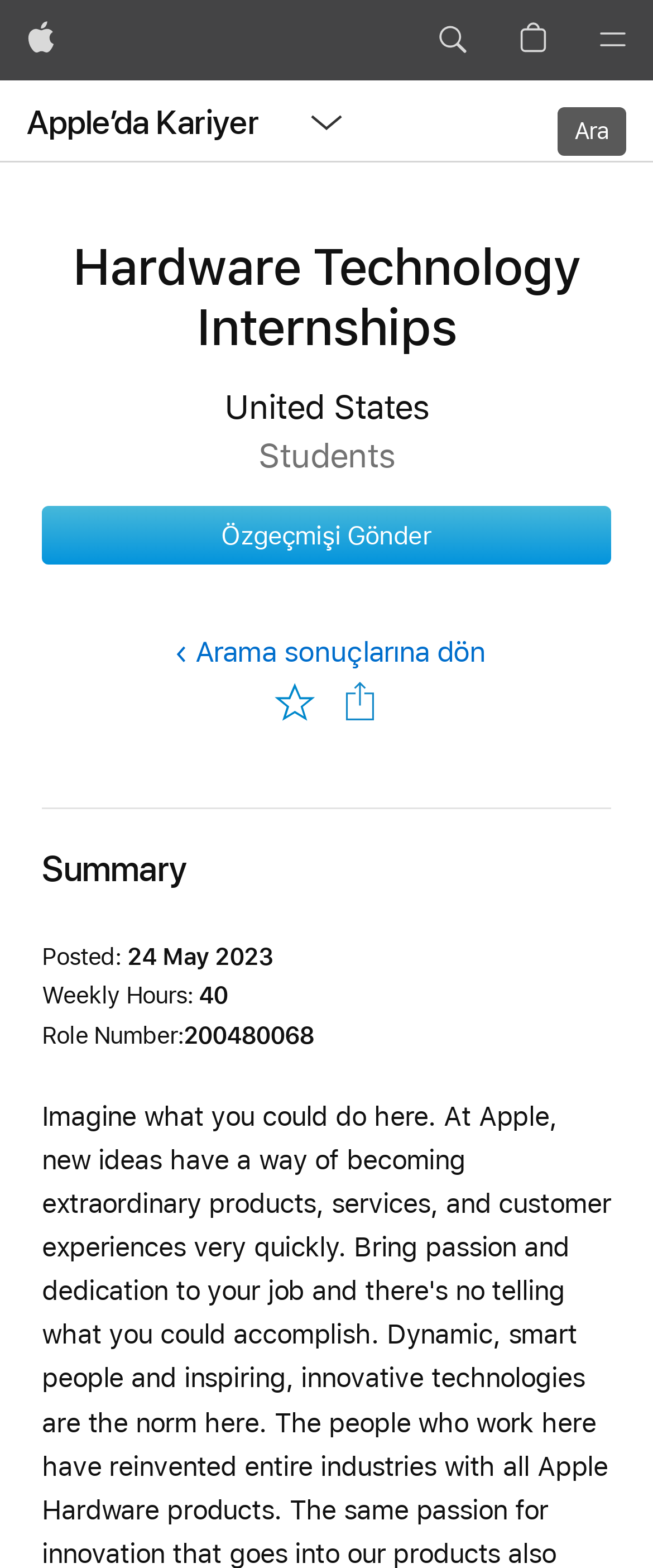Illustrate the webpage with a detailed description.

The webpage is about a job posting for a Hardware Technology Internships position at Apple. At the top, there is a navigation bar with several buttons and links, including a search bar, a shopping cart, and a menu button. Below the navigation bar, there is a heading that reads "Hardware Technology Internships" in a prominent font.

To the right of the heading, there is a section that displays the location "United States" and the category "Students". Below this section, there are two buttons, one to add the job to favorites and another to share the job posting.

The main content of the job posting is divided into sections. The first section is a summary of the job, which is headed by a "Summary" title. Below the summary, there are details about the job posting, including the date it was posted, the weekly hours, and the role number.

There are several links and buttons throughout the page, including a link to apply for the job, a link to return to search results, and a button to share the job posting. The page also has several images, including the Apple logo and icons for the shopping cart and menu buttons.